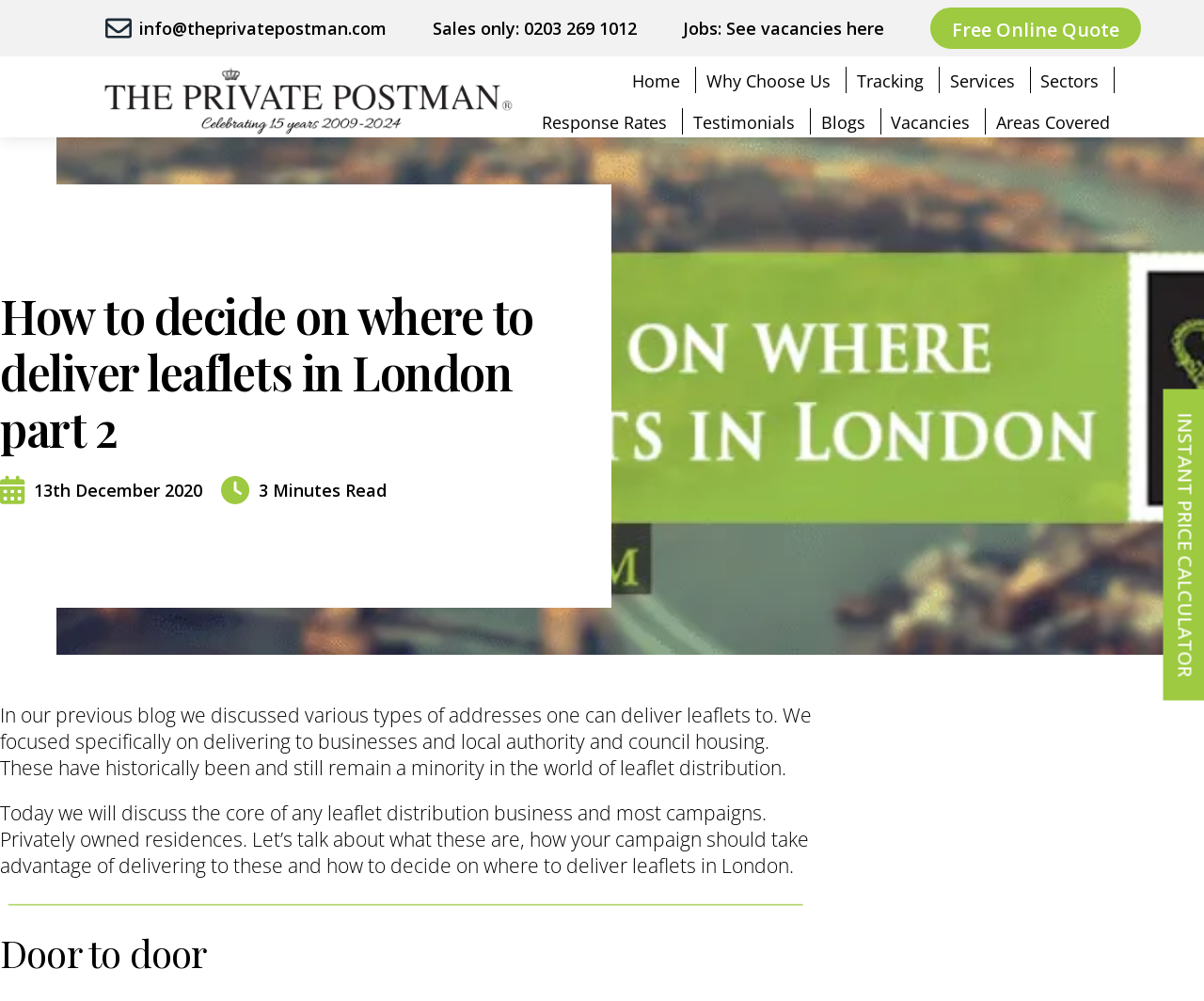Please find the bounding box coordinates of the clickable region needed to complete the following instruction: "Contact us via email". The bounding box coordinates must consist of four float numbers between 0 and 1, i.e., [left, top, right, bottom].

[0.088, 0.015, 0.321, 0.041]